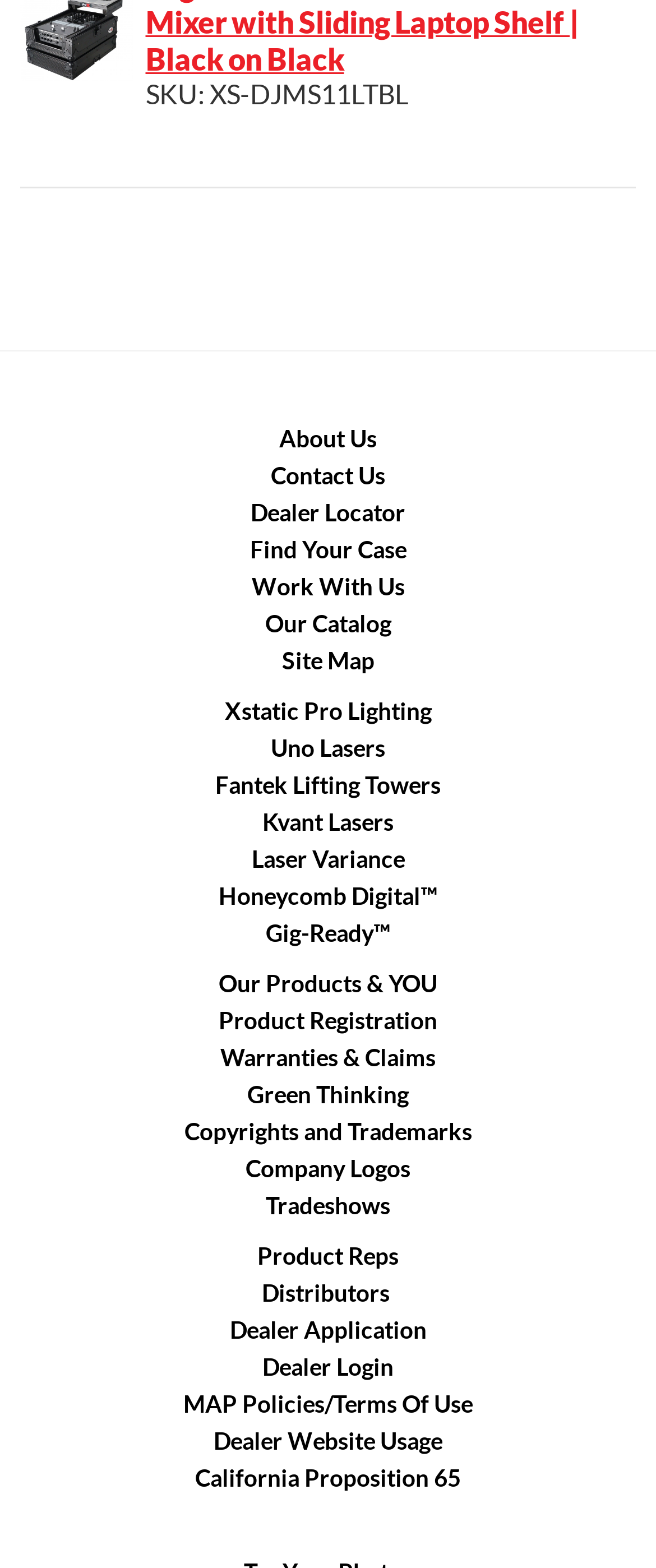Examine the image and give a thorough answer to the following question:
How many social media links are there?

I counted the number of social media links at the bottom of the webpage and found 4 links: Facebook, Twitter, YouTube, and Instagram.